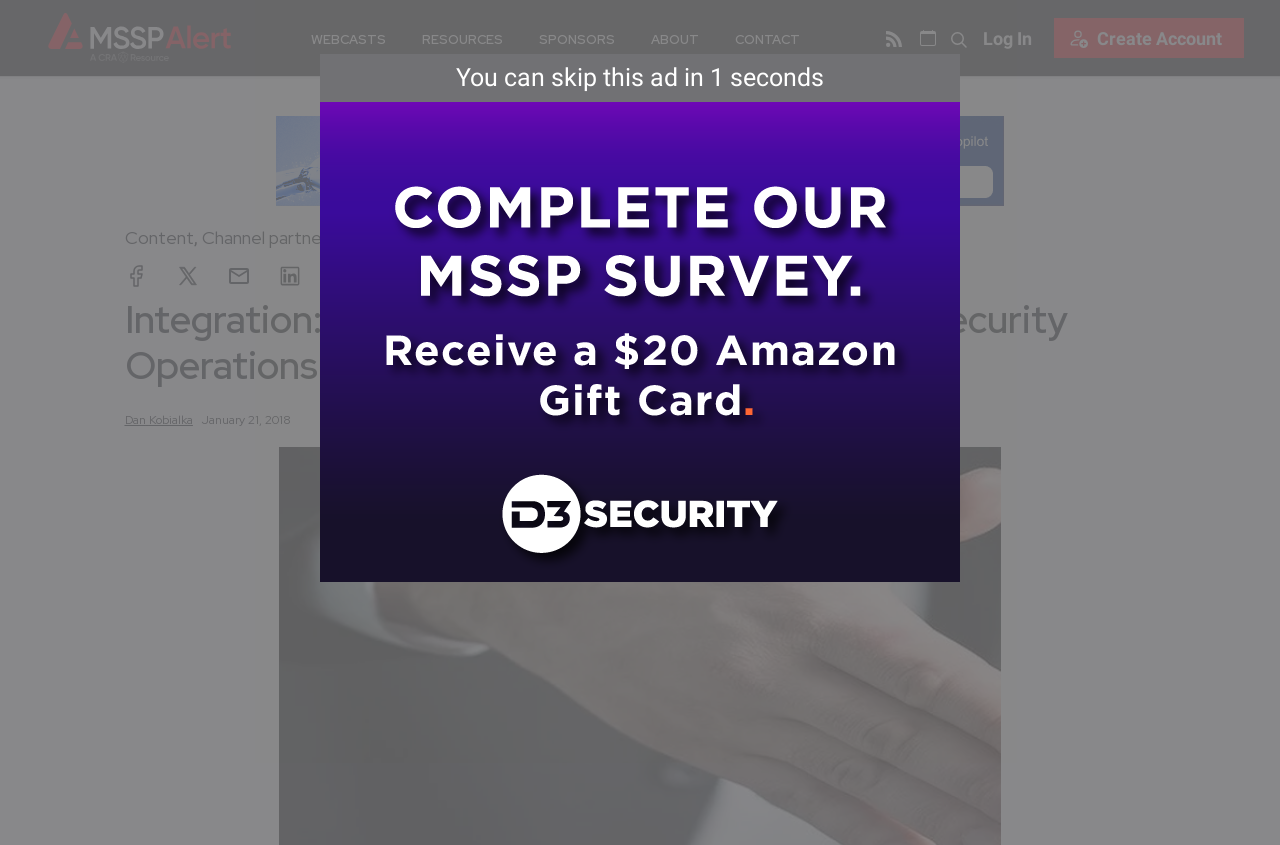Given the description title="Share via email", predict the bounding box coordinates of the UI element. Ensure the coordinates are in the format (top-left x, top-left y, bottom-right x, bottom-right y) and all values are between 0 and 1.

[0.177, 0.312, 0.196, 0.341]